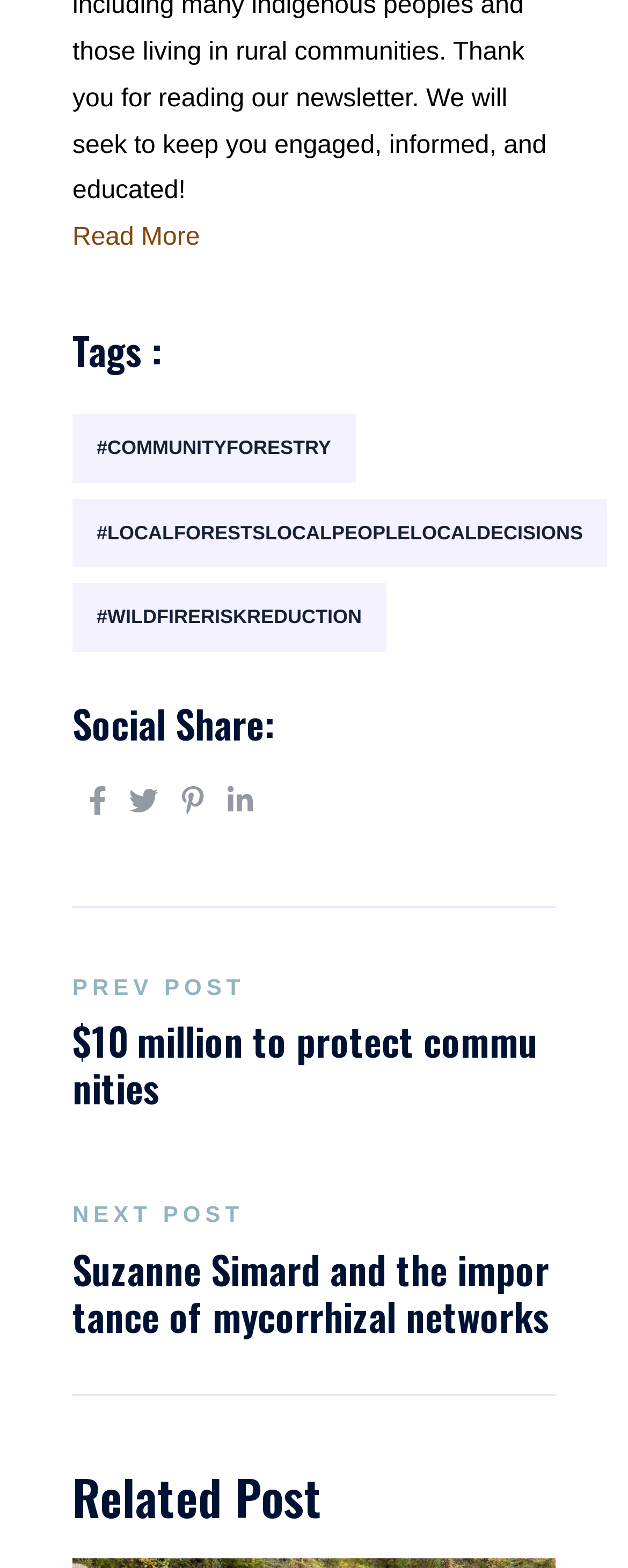What is the purpose of the social share links?
Look at the screenshot and respond with a single word or phrase.

To share the post